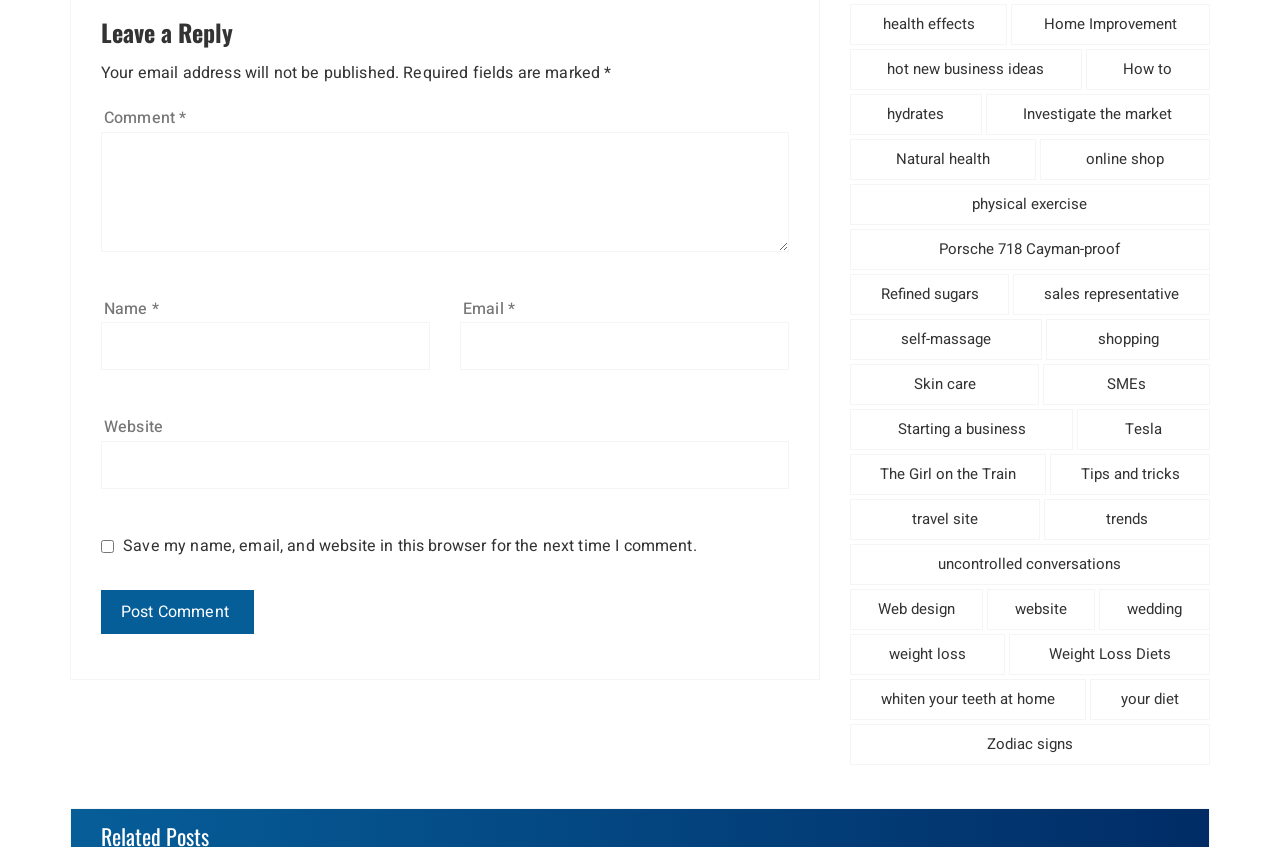Determine the bounding box coordinates for the clickable element to execute this instruction: "Click on the 'Post Comment' button". Provide the coordinates as four float numbers between 0 and 1, i.e., [left, top, right, bottom].

[0.079, 0.696, 0.198, 0.748]